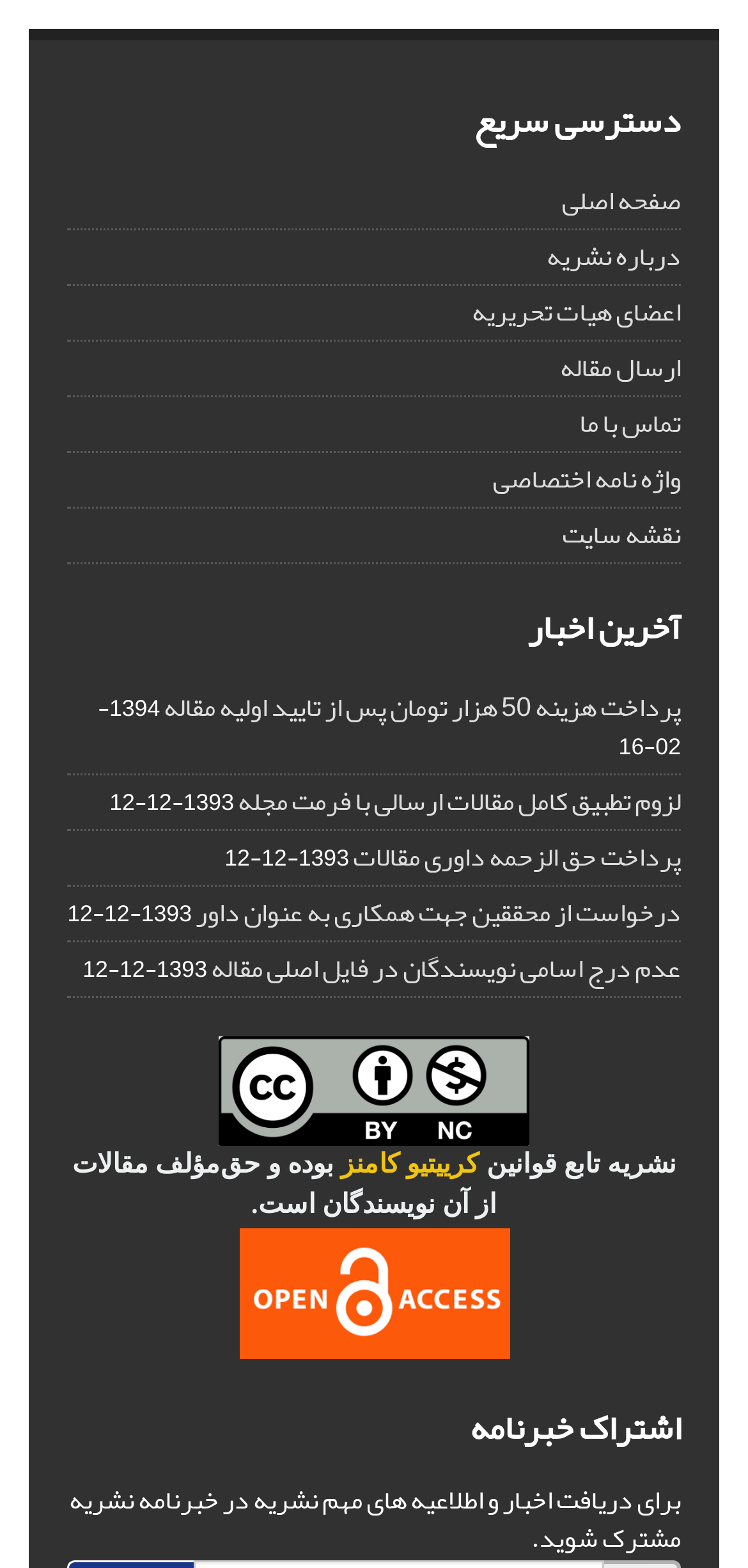Give a concise answer of one word or phrase to the question: 
What is the date of the first news article?

1394-02-16